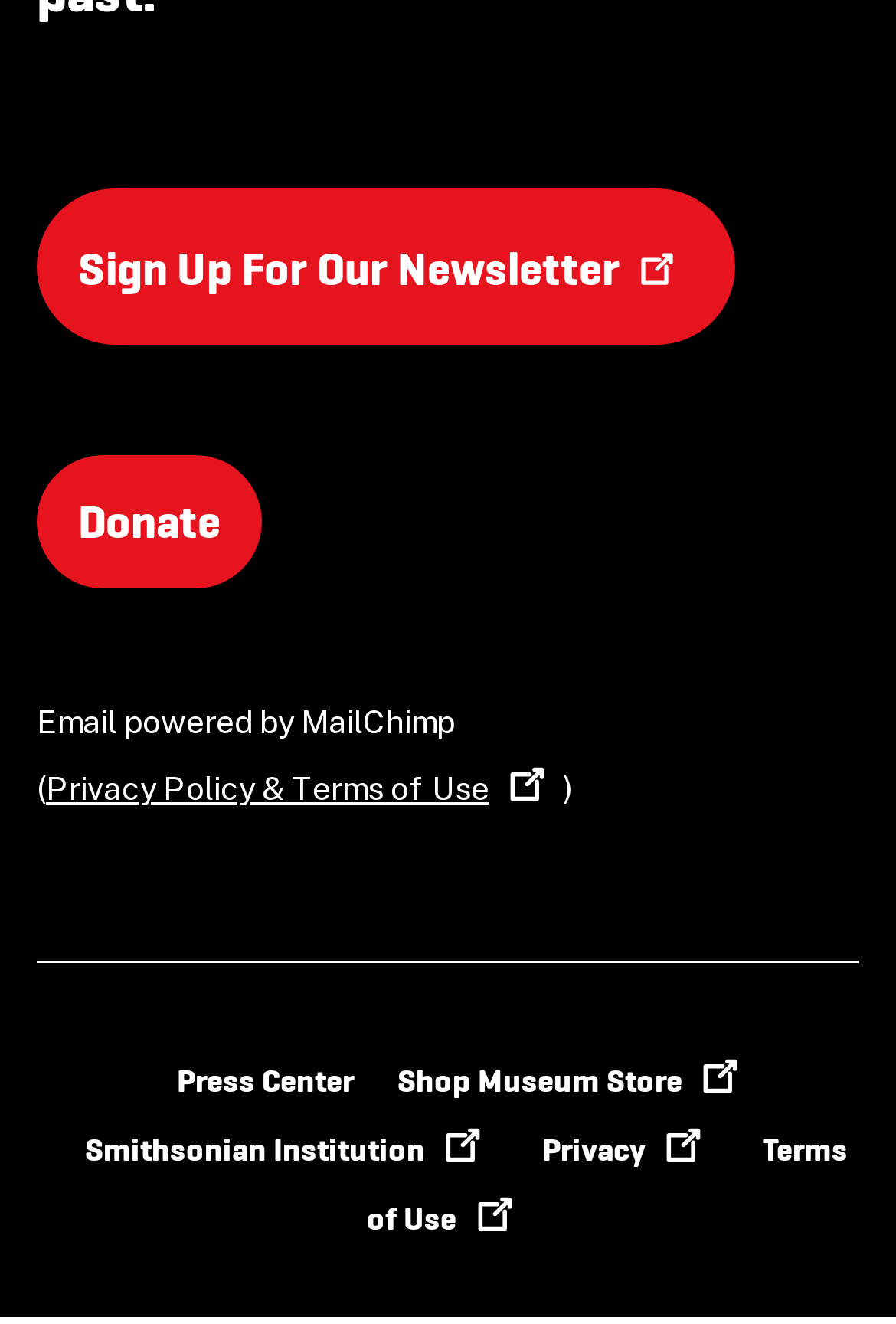Locate the bounding box coordinates of the clickable area needed to fulfill the instruction: "Visit the press center".

[0.197, 0.8, 0.395, 0.831]